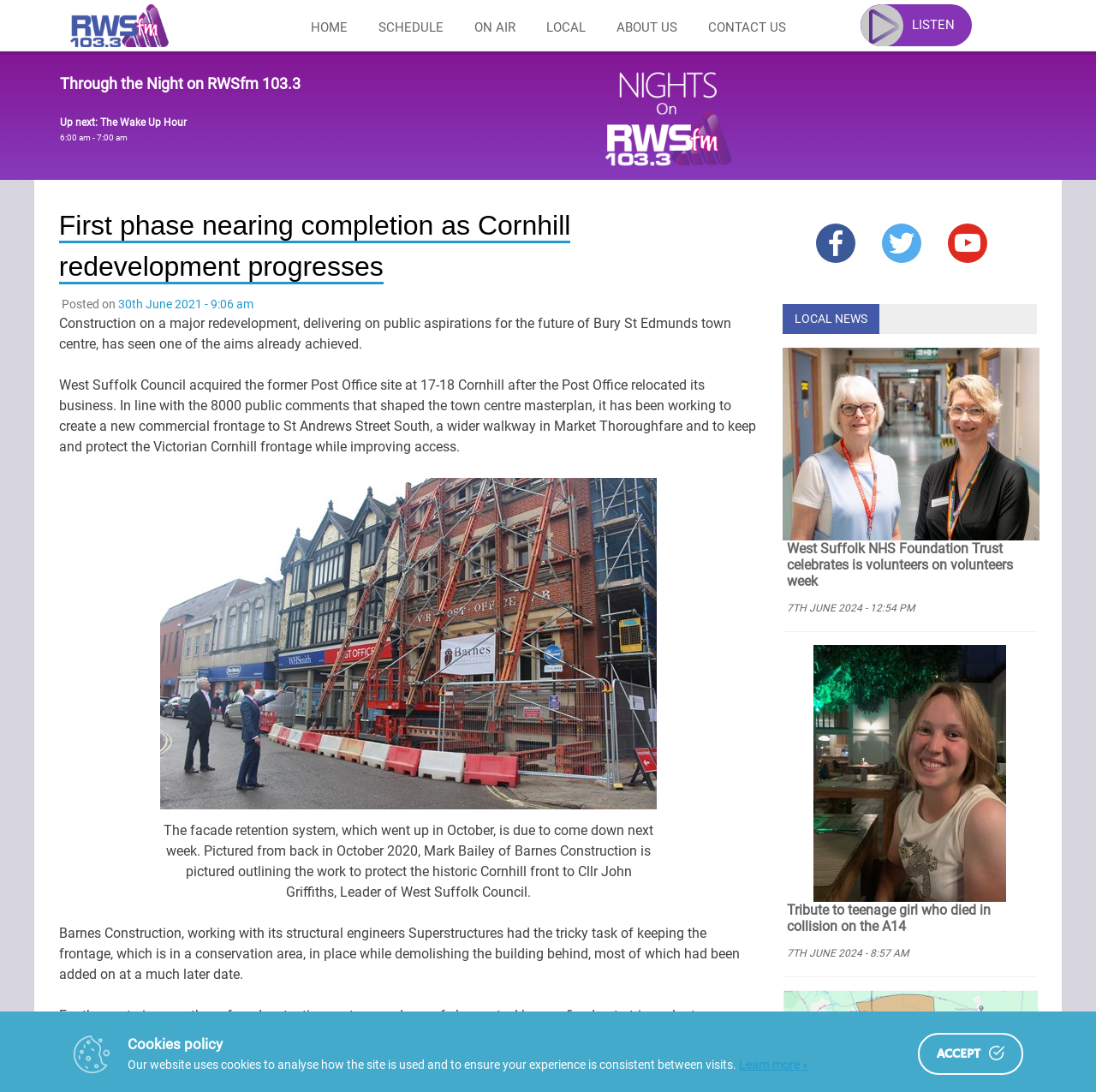Determine the bounding box coordinates in the format (top-left x, top-left y, bottom-right x, bottom-right y). Ensure all values are floating point numbers between 0 and 1. Identify the bounding box of the UI element described by: Learn more »

[0.674, 0.968, 0.738, 0.981]